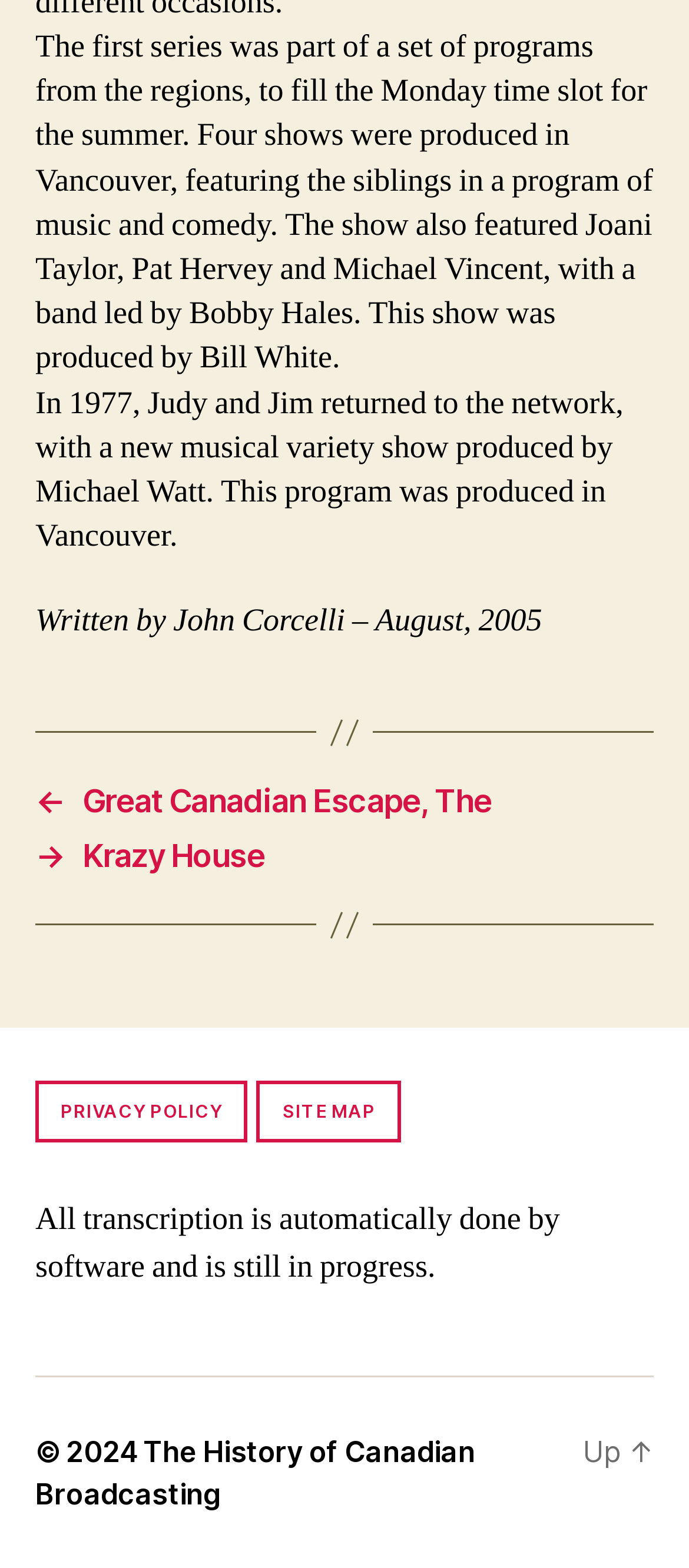Identify the bounding box for the UI element described as: "The History of Canadian Broadcasting". Ensure the coordinates are four float numbers between 0 and 1, formatted as [left, top, right, bottom].

[0.051, 0.914, 0.69, 0.963]